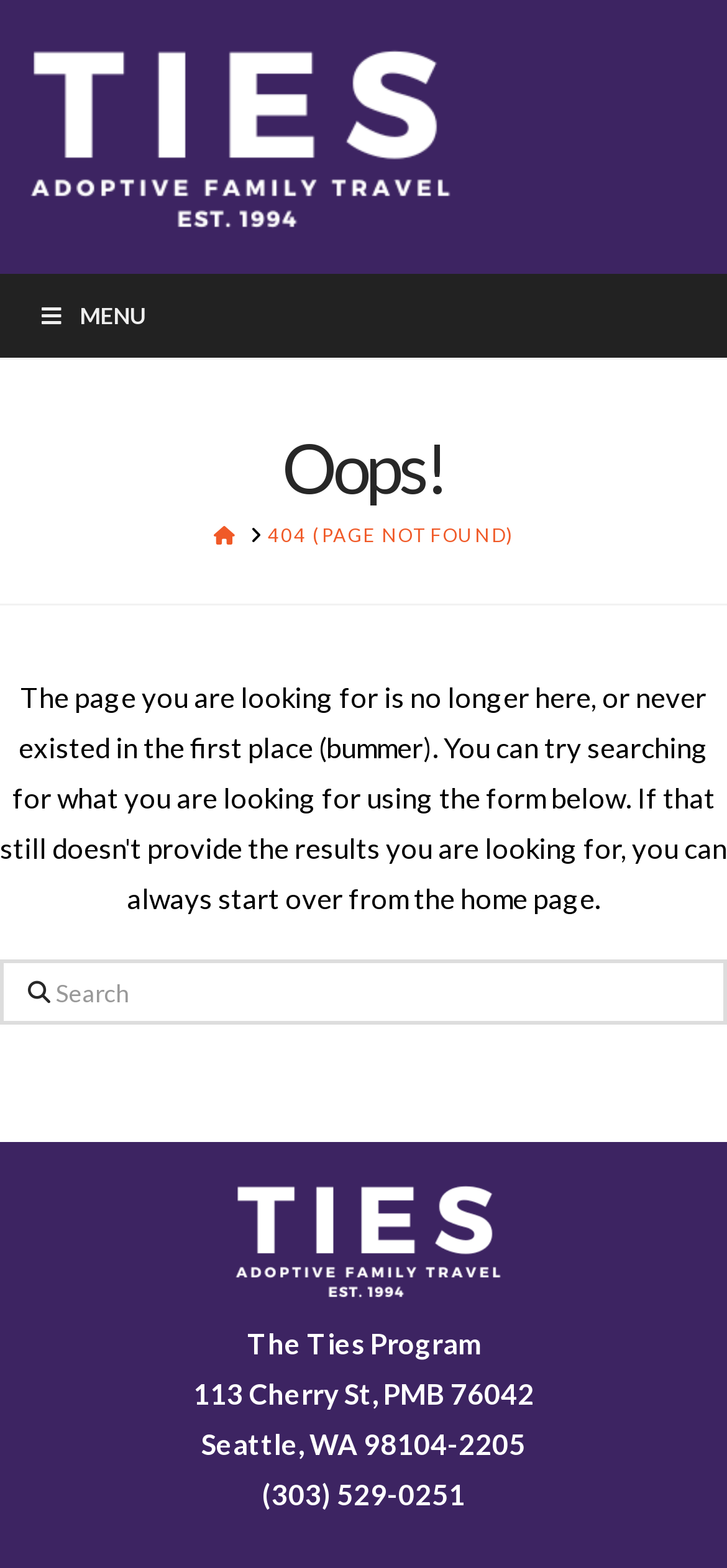What is the current page?
Give a one-word or short-phrase answer derived from the screenshot.

404 (PAGE NOT FOUND)